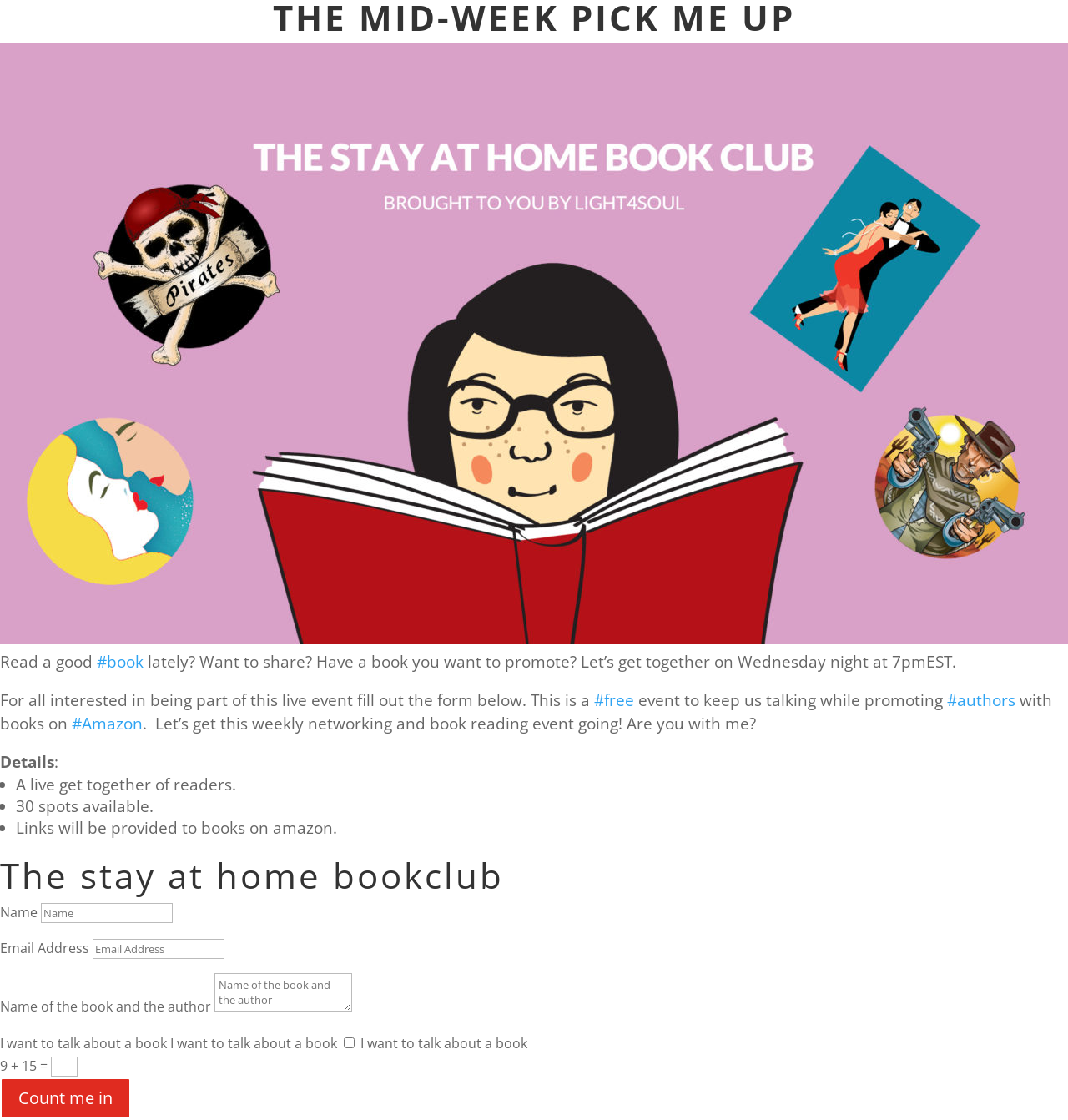What time is the live event?
Craft a detailed and extensive response to the question.

The time of the live event can be found in the static text element with the text 'Wednesday night at 7pmEST'.